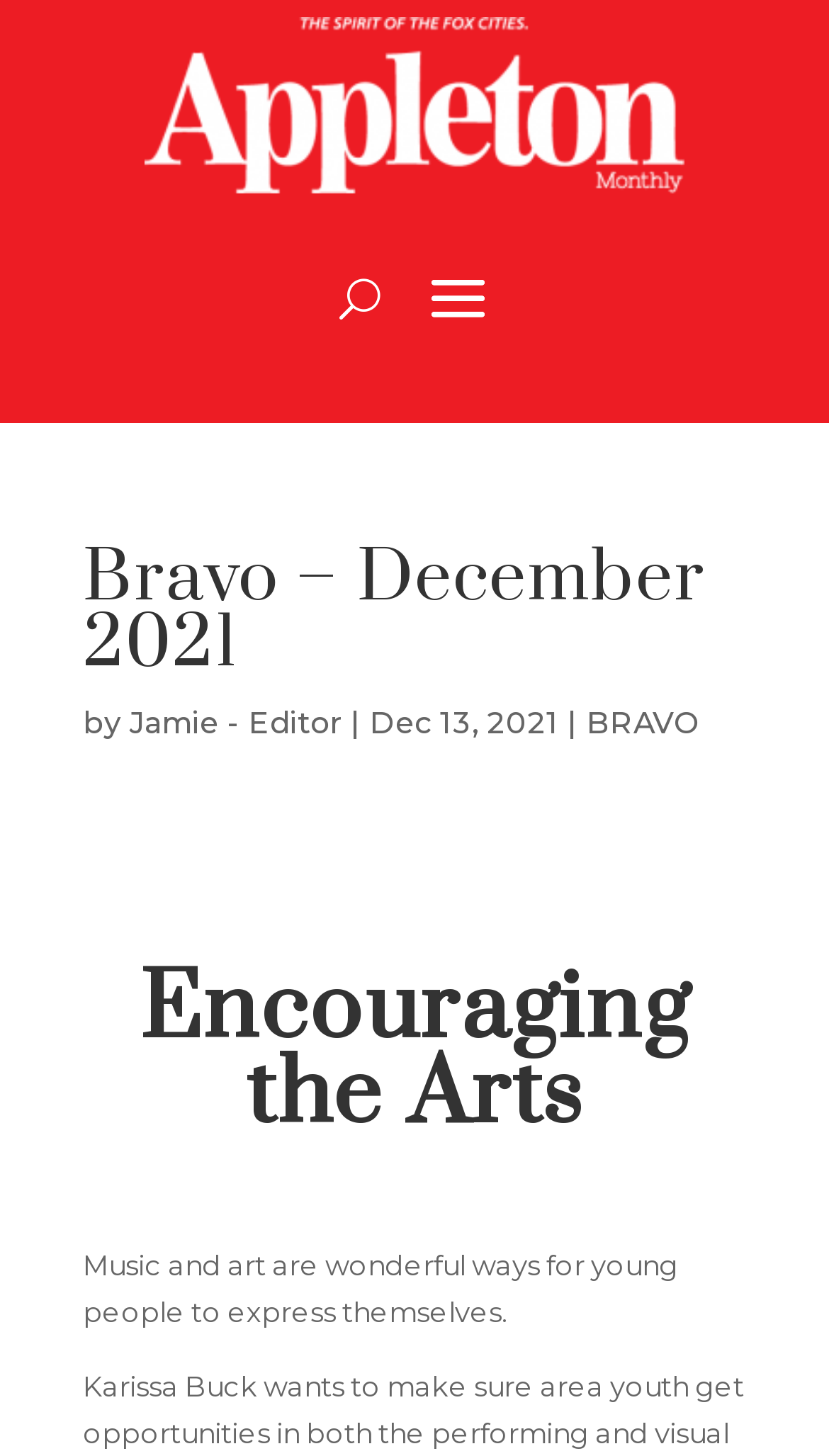What is the date of the magazine issue?
Please provide a full and detailed response to the question.

I found the answer by looking at the text that appears to be a date, which is 'Dec 13, 2021', located near the top of the page.